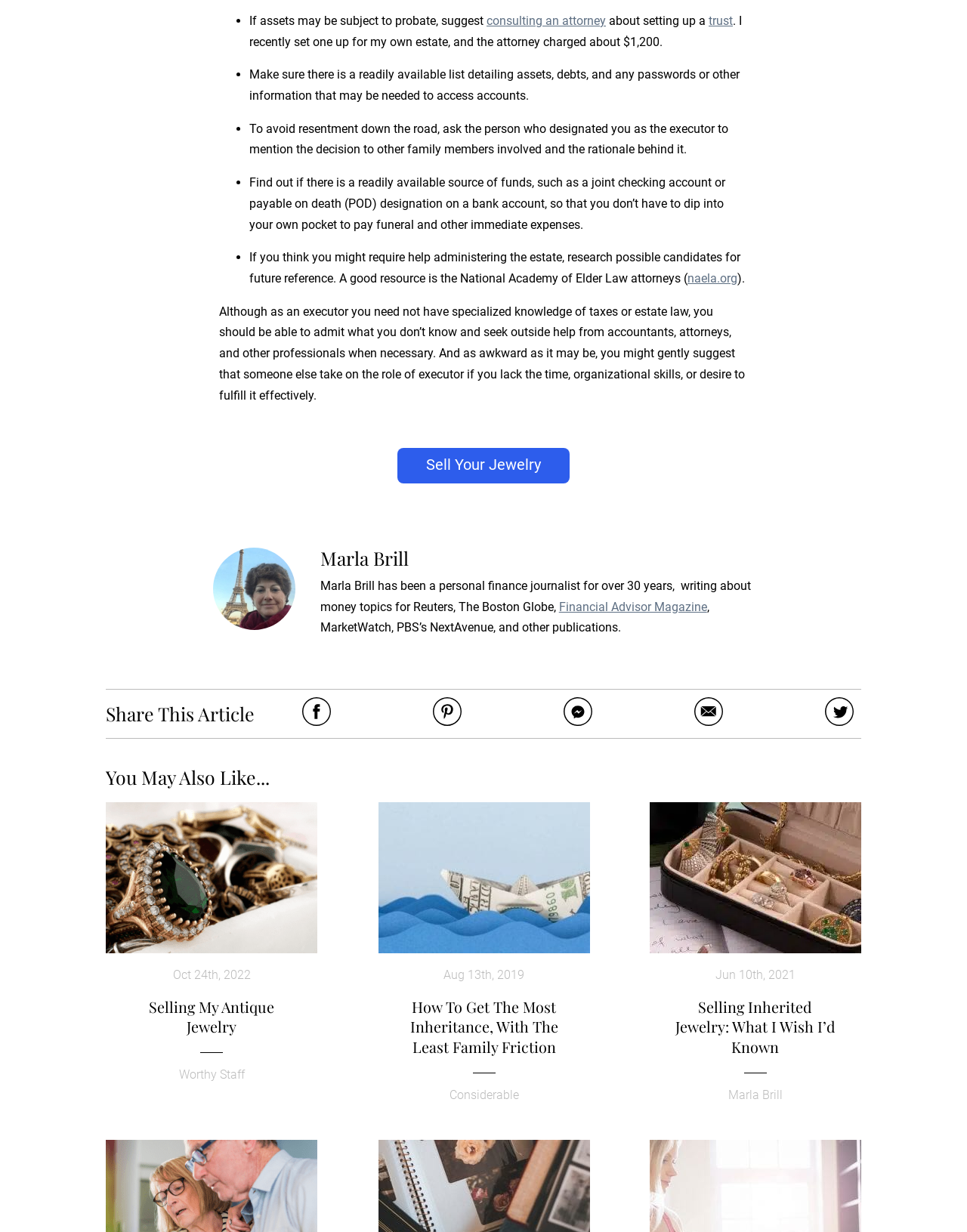Respond with a single word or phrase to the following question: What is the topic of the article?

Executor of an estate